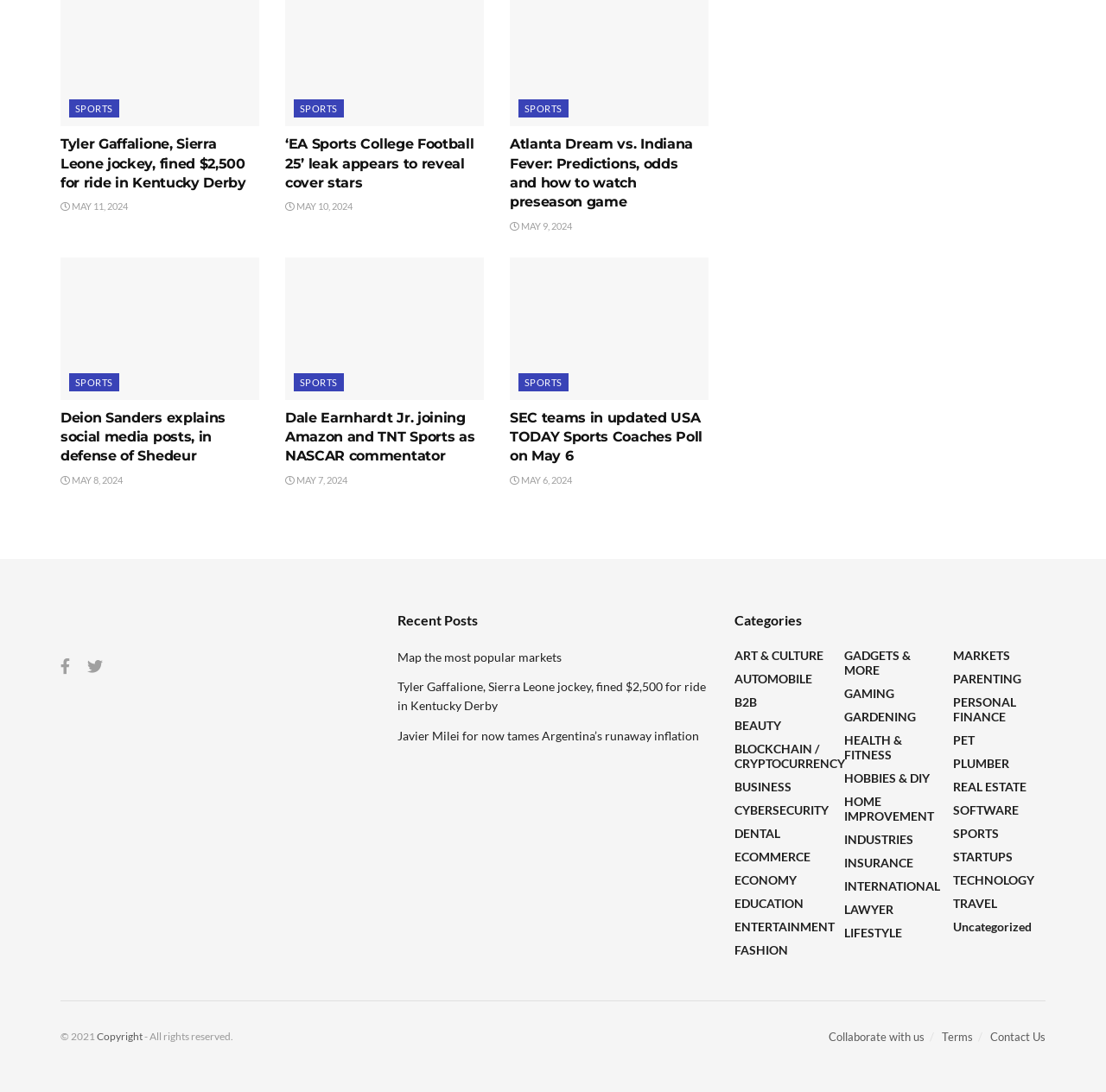Provide the bounding box coordinates for the UI element that is described as: "HOME IMPROVEMENT".

[0.763, 0.727, 0.846, 0.754]